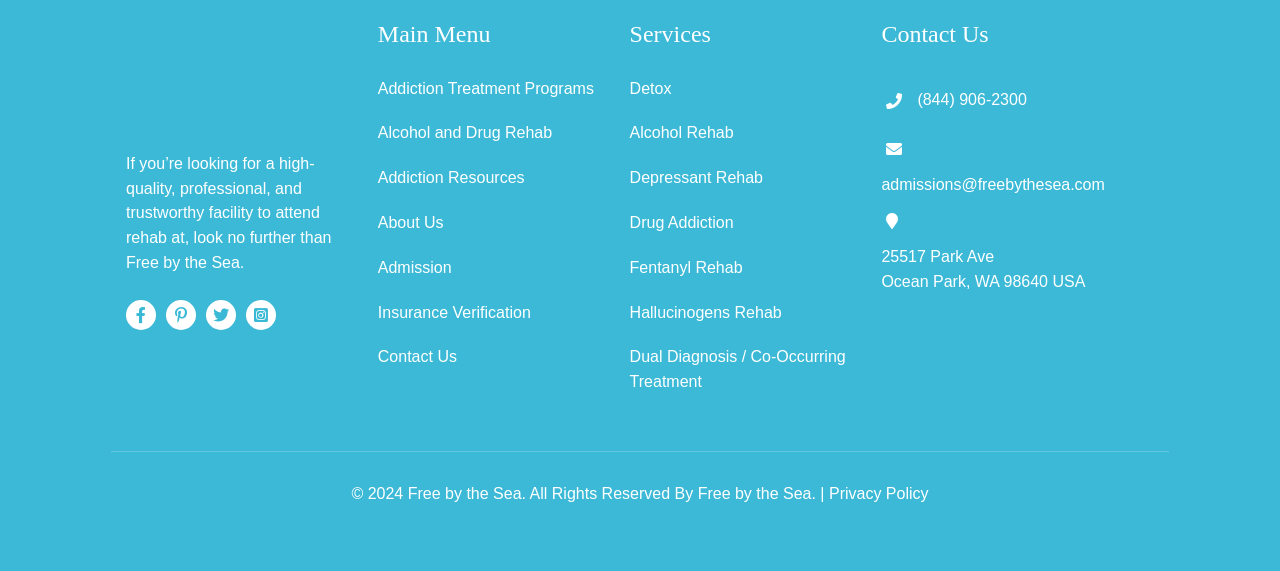What is the phone number for admissions?
Based on the image, provide your answer in one word or phrase.

(844) 906-2300